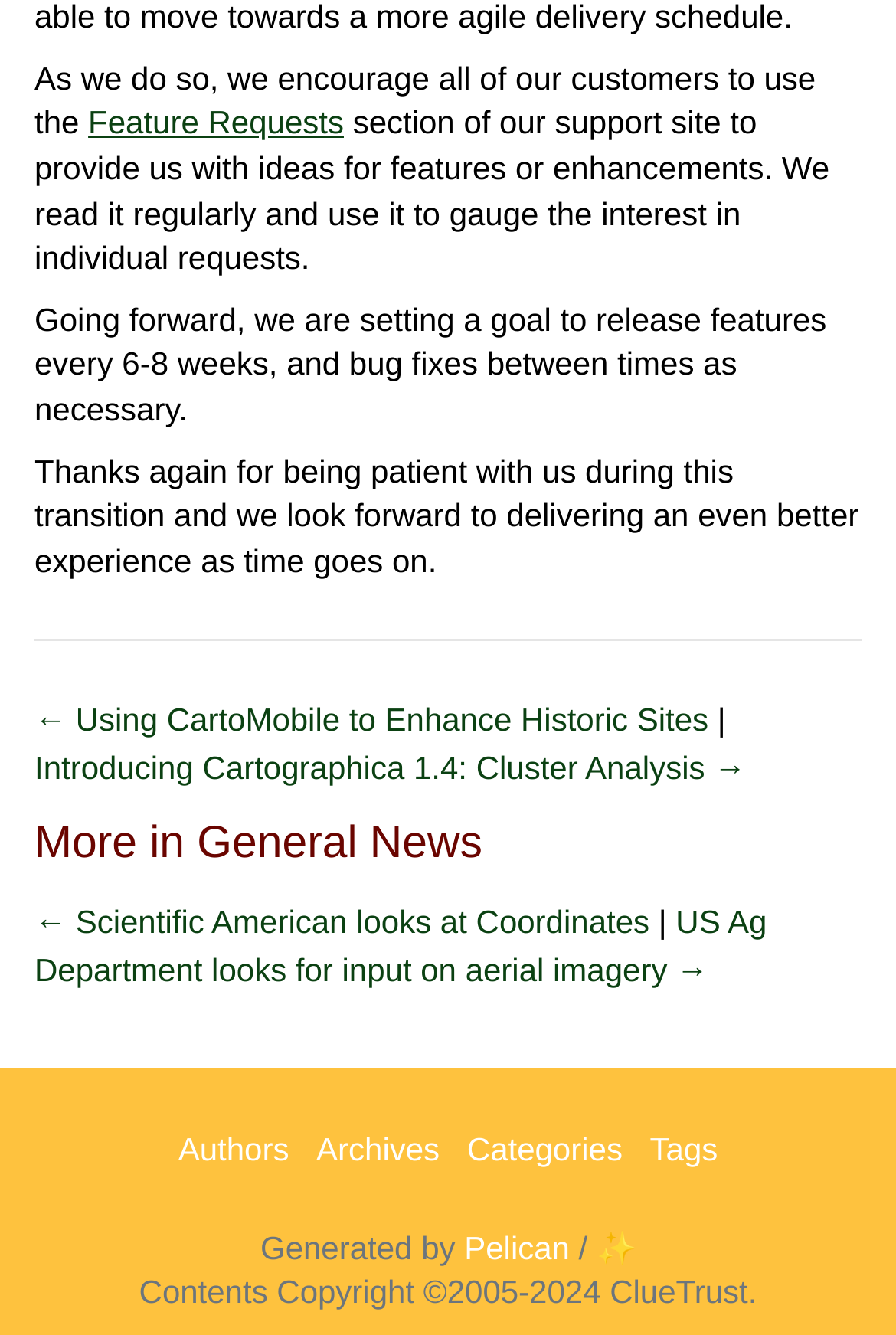Find and specify the bounding box coordinates that correspond to the clickable region for the instruction: "Go to Introducing Cartographica 1.4: Cluster Analysis".

[0.038, 0.562, 0.833, 0.589]